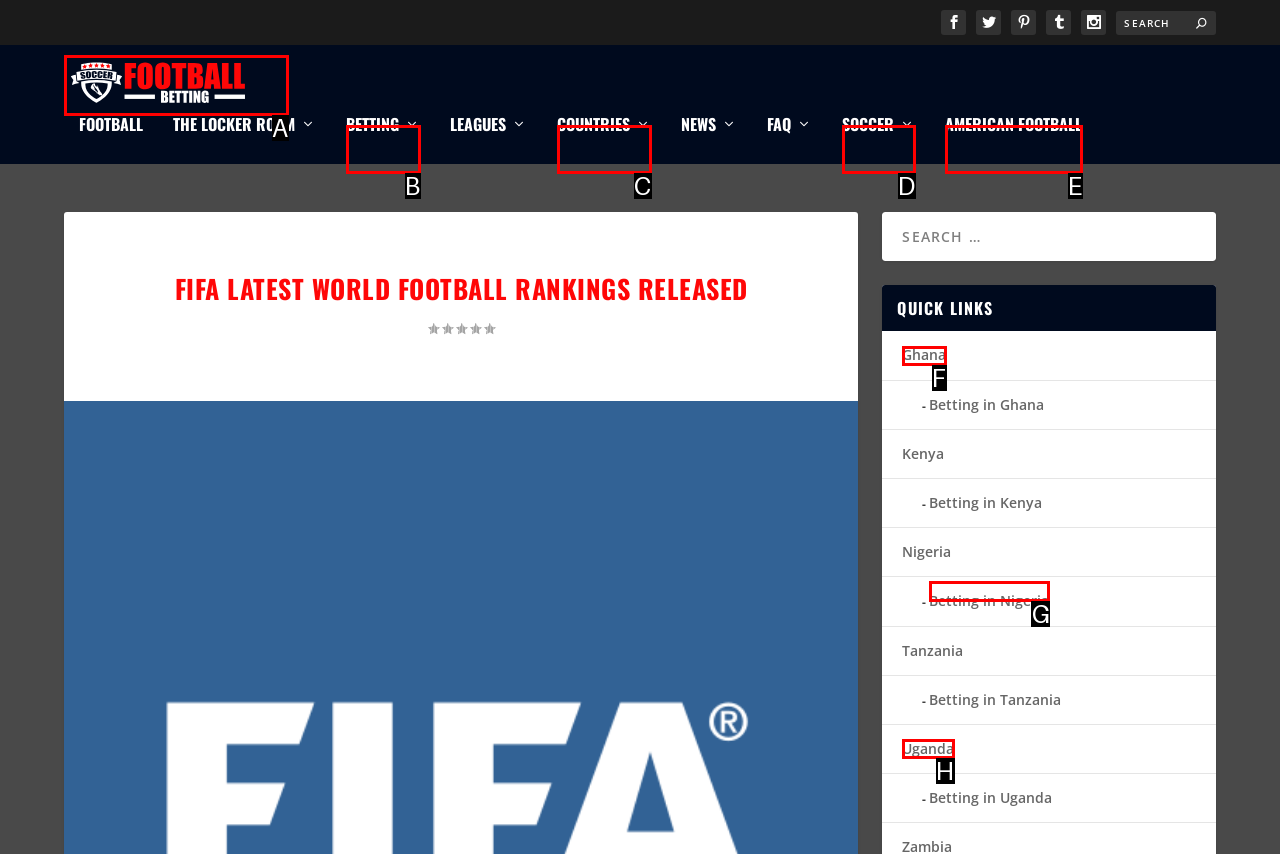Indicate which HTML element you need to click to complete the task: Go to Betting in Nigeria. Provide the letter of the selected option directly.

G